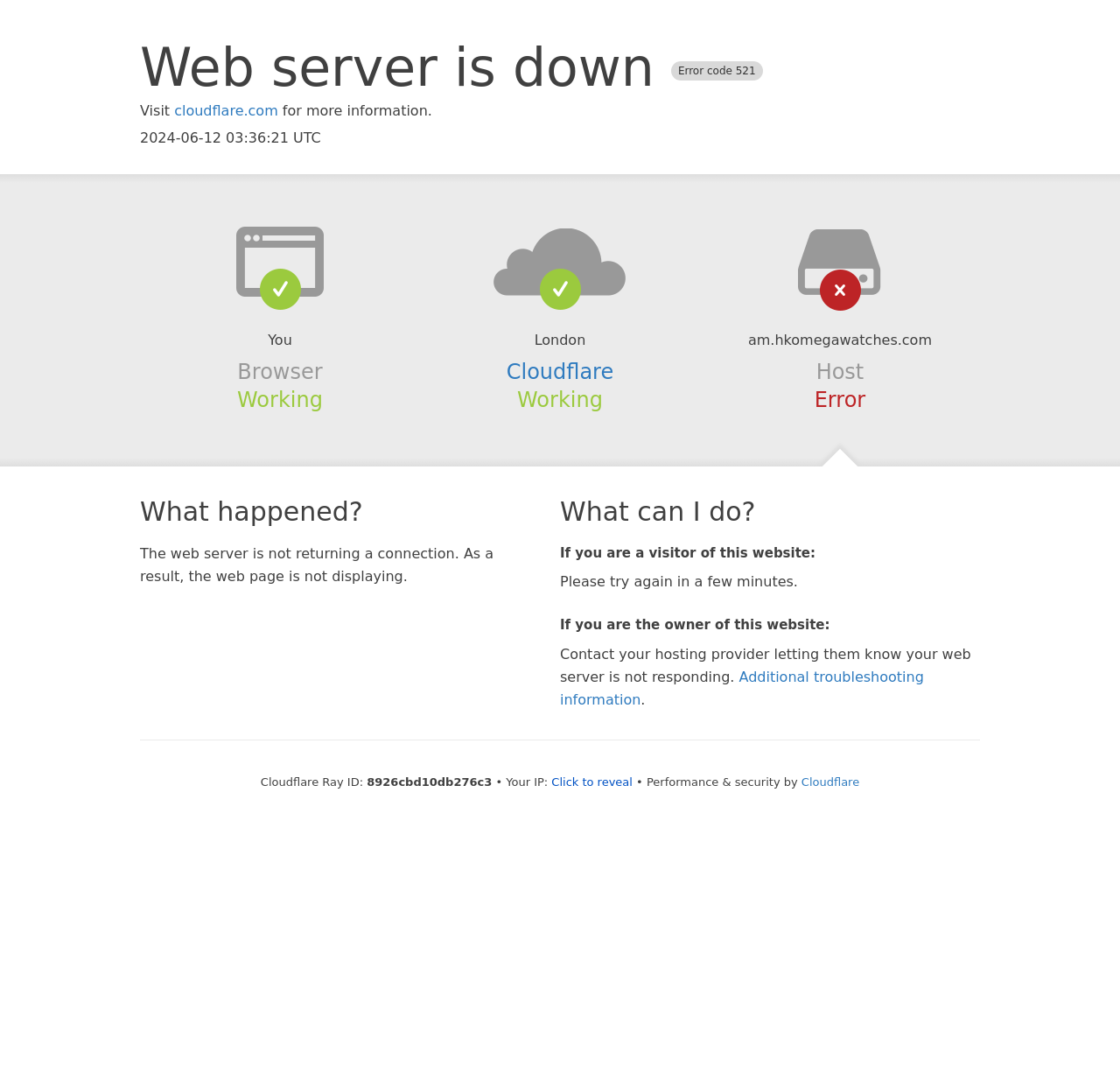Bounding box coordinates should be provided in the format (top-left x, top-left y, bottom-right x, bottom-right y) with all values between 0 and 1. Identify the bounding box for this UI element: Cloudflare

[0.715, 0.727, 0.767, 0.739]